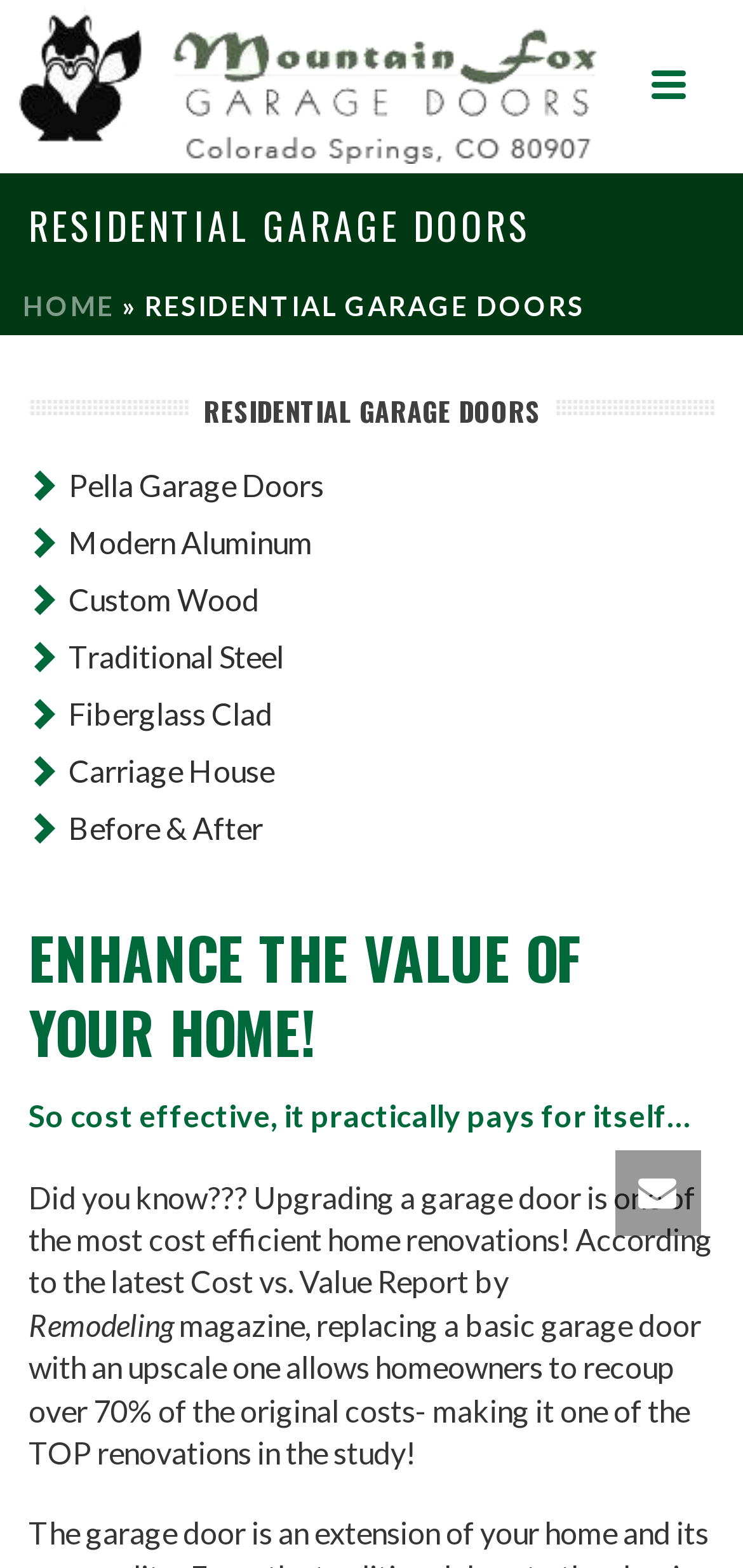What is the purpose of the 'Before & After' link?
Based on the image, respond with a single word or phrase.

Showcase renovations